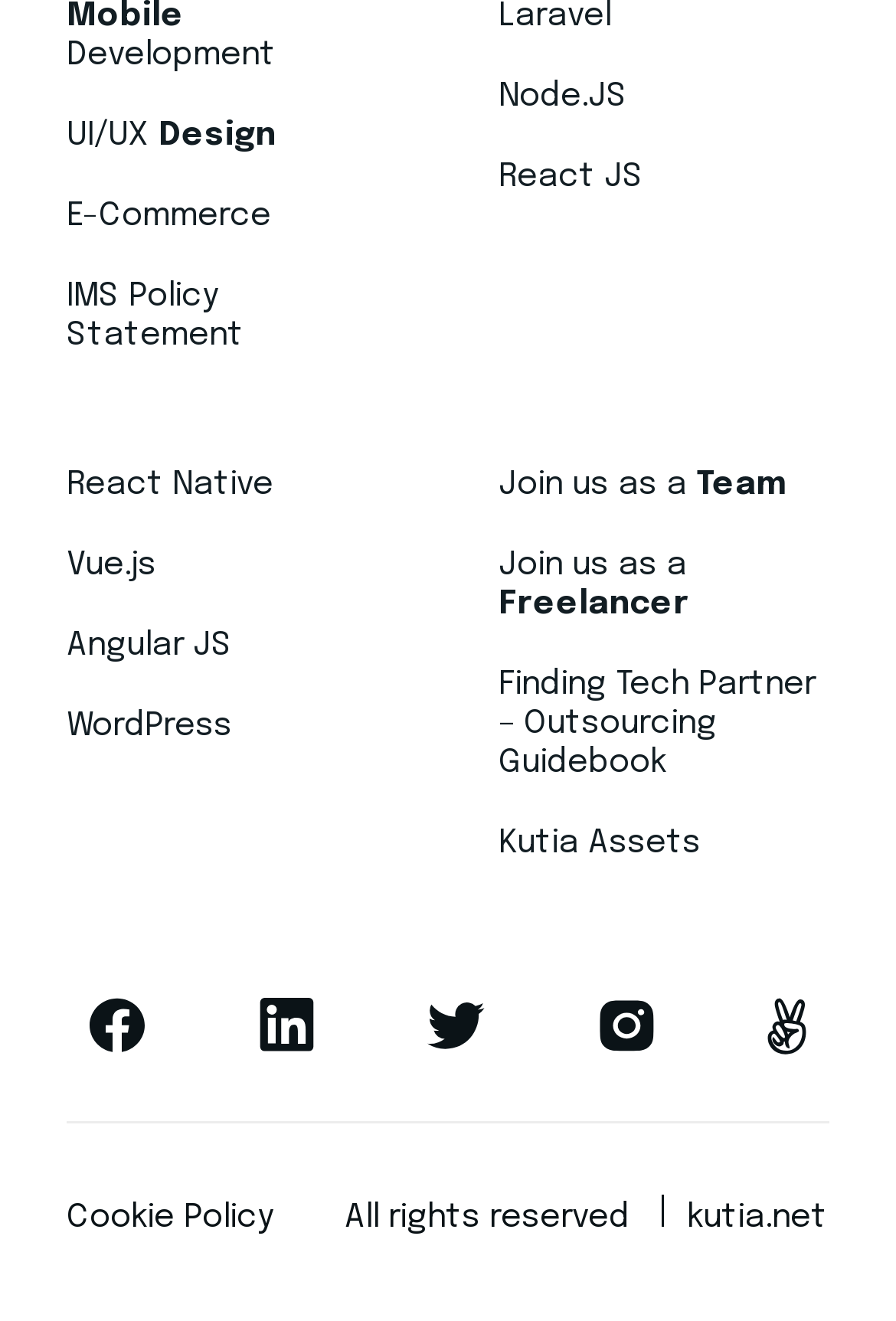Identify the bounding box coordinates for the UI element described by the following text: "Cookie Policy". Provide the coordinates as four float numbers between 0 and 1, in the format [left, top, right, bottom].

[0.074, 0.887, 0.305, 0.957]